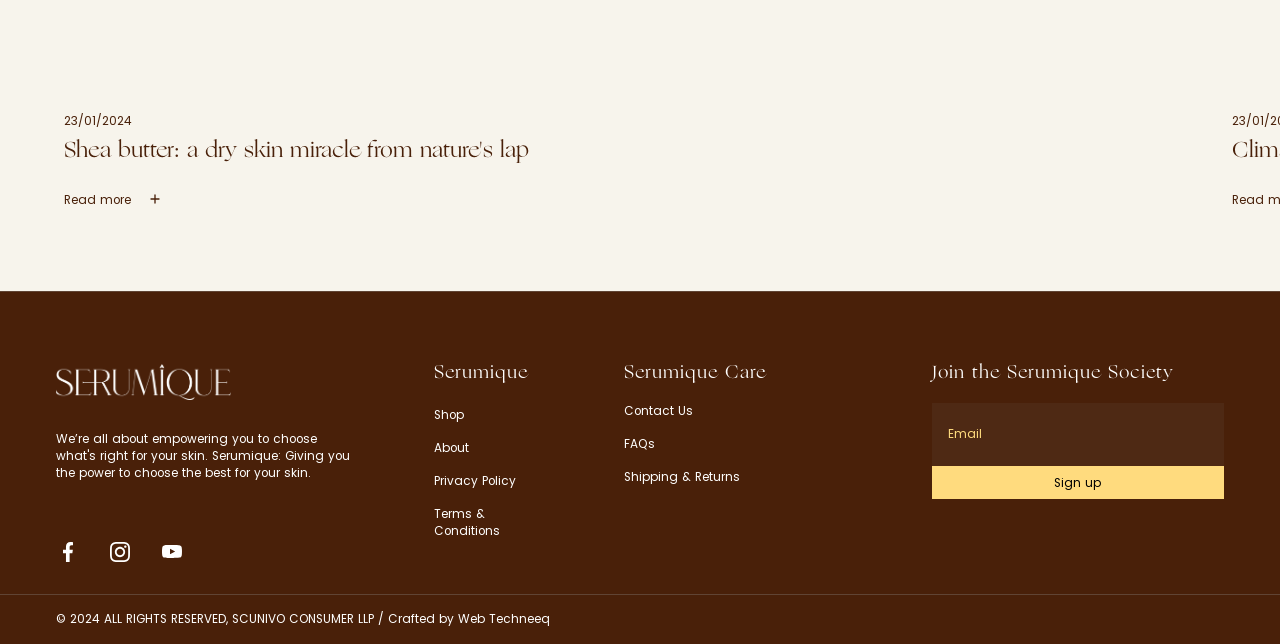Answer the following query with a single word or phrase:
What social media platforms are linked on the webpage?

Facebook, Instagram, Youtube